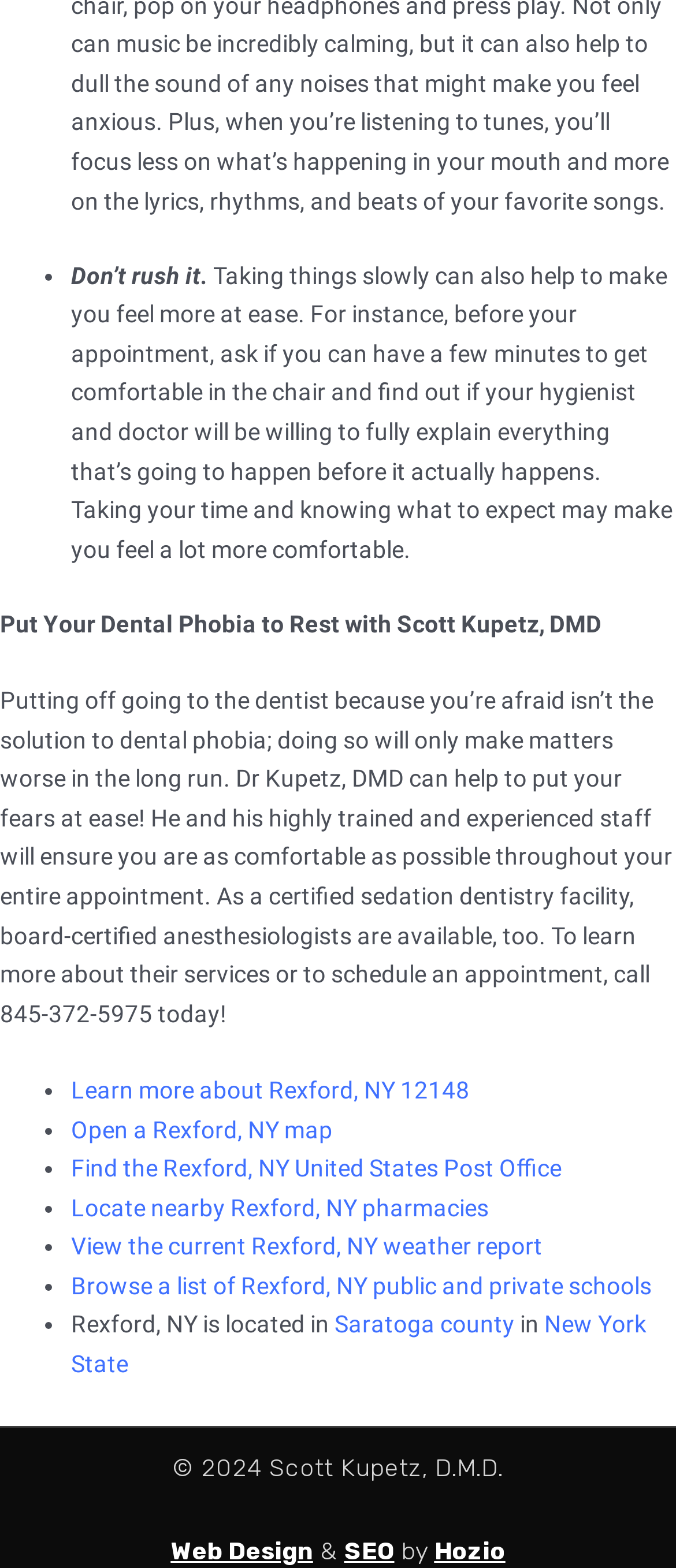In which county is Rexford, NY located?
Please ensure your answer is as detailed and informative as possible.

The webpage mentions 'Rexford, NY is located in Saratoga county in New York State' which indicates that Rexford, NY is located in Saratoga county.